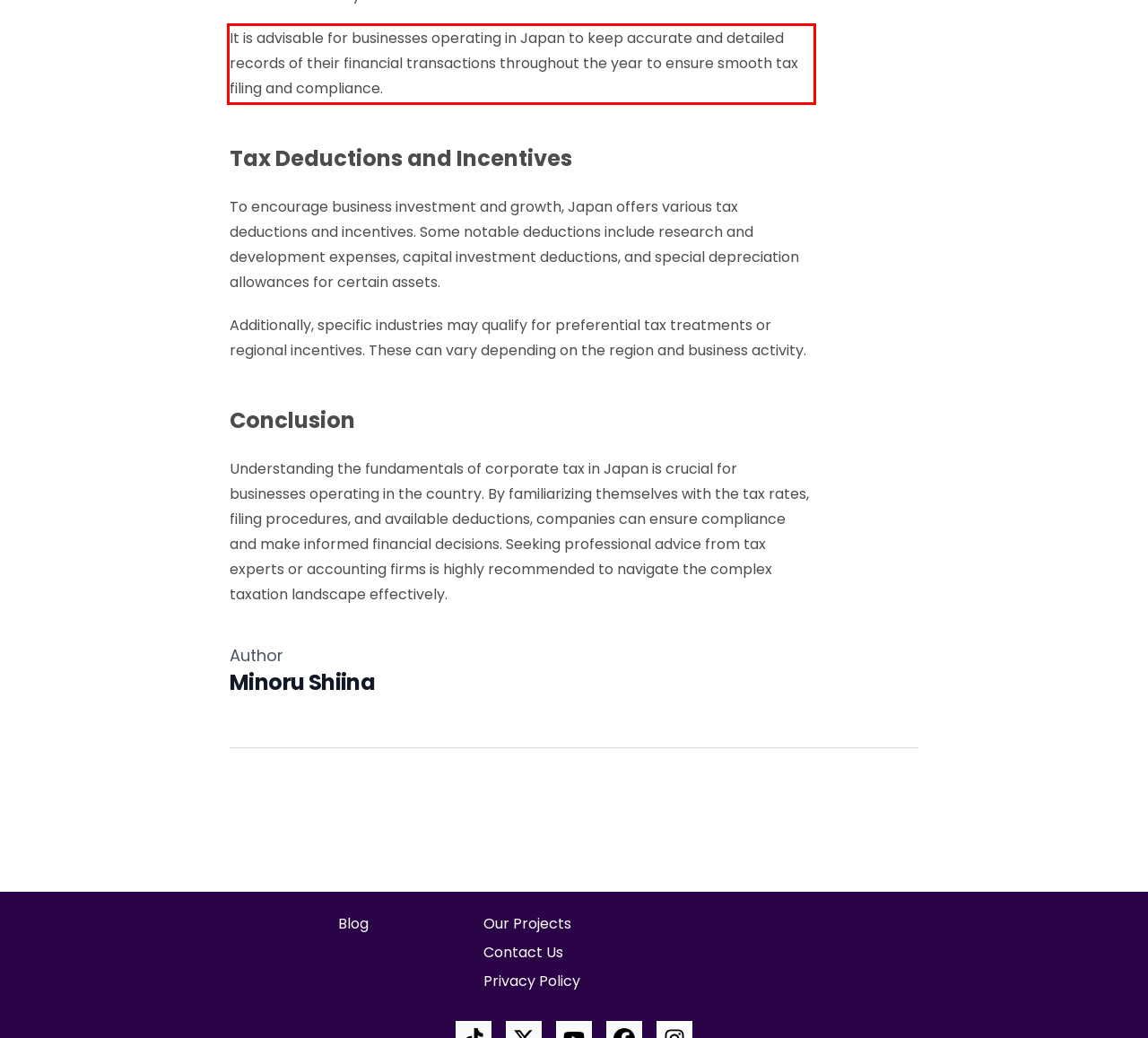You are provided with a screenshot of a webpage containing a red bounding box. Please extract the text enclosed by this red bounding box.

It is advisable for businesses operating in Japan to keep accurate and detailed records of their financial transactions throughout the year to ensure smooth tax filing and compliance.